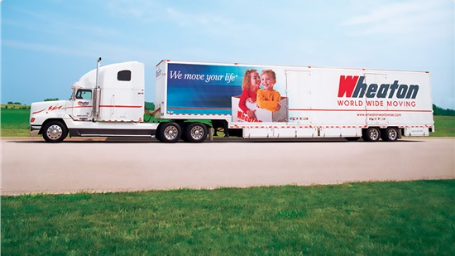What is the setting of the image?
Please answer the question as detailed as possible.

The image appears to be set in a rural or suburban area, as evidenced by the presence of green grass and open skies, which suggests a more natural and less urban environment.